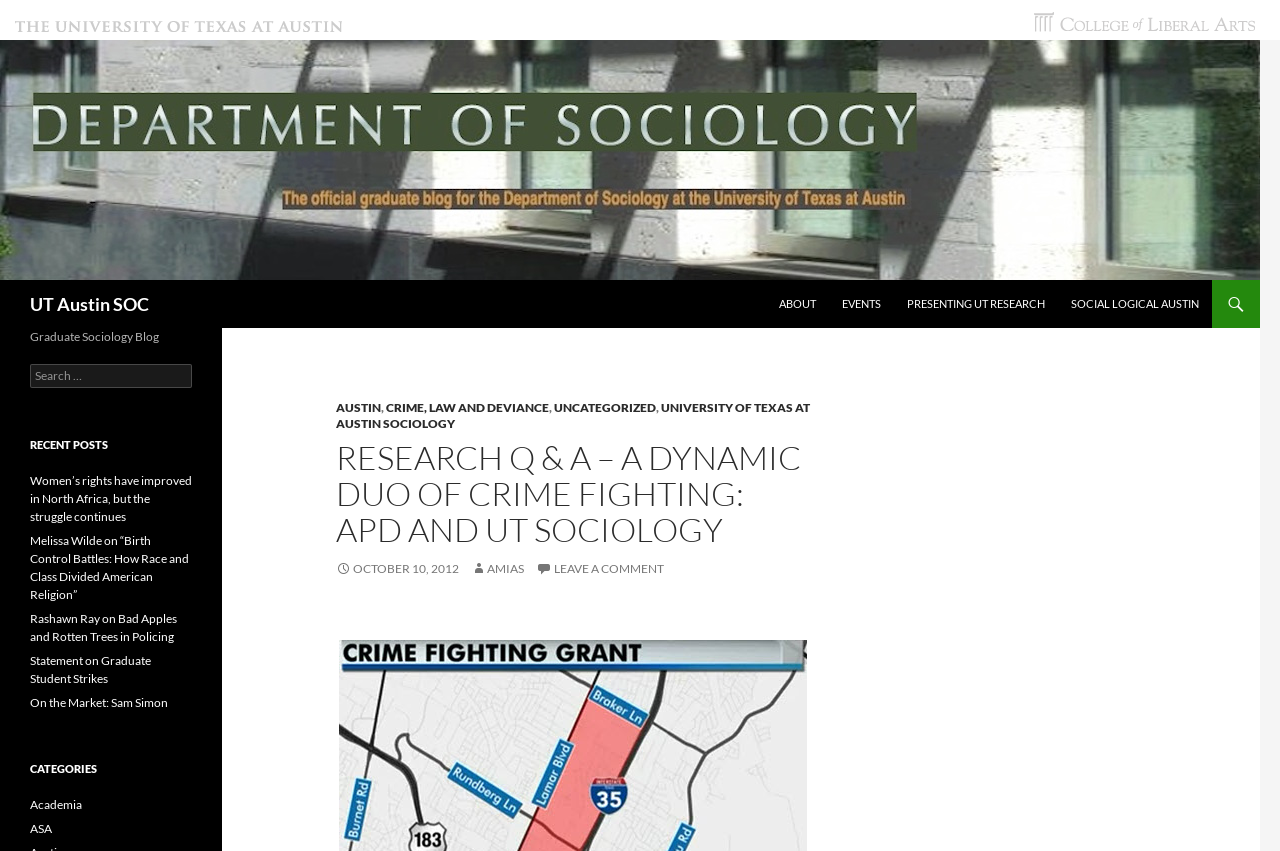Show me the bounding box coordinates of the clickable region to achieve the task as per the instruction: "Click on ABOUT".

[0.599, 0.329, 0.647, 0.385]